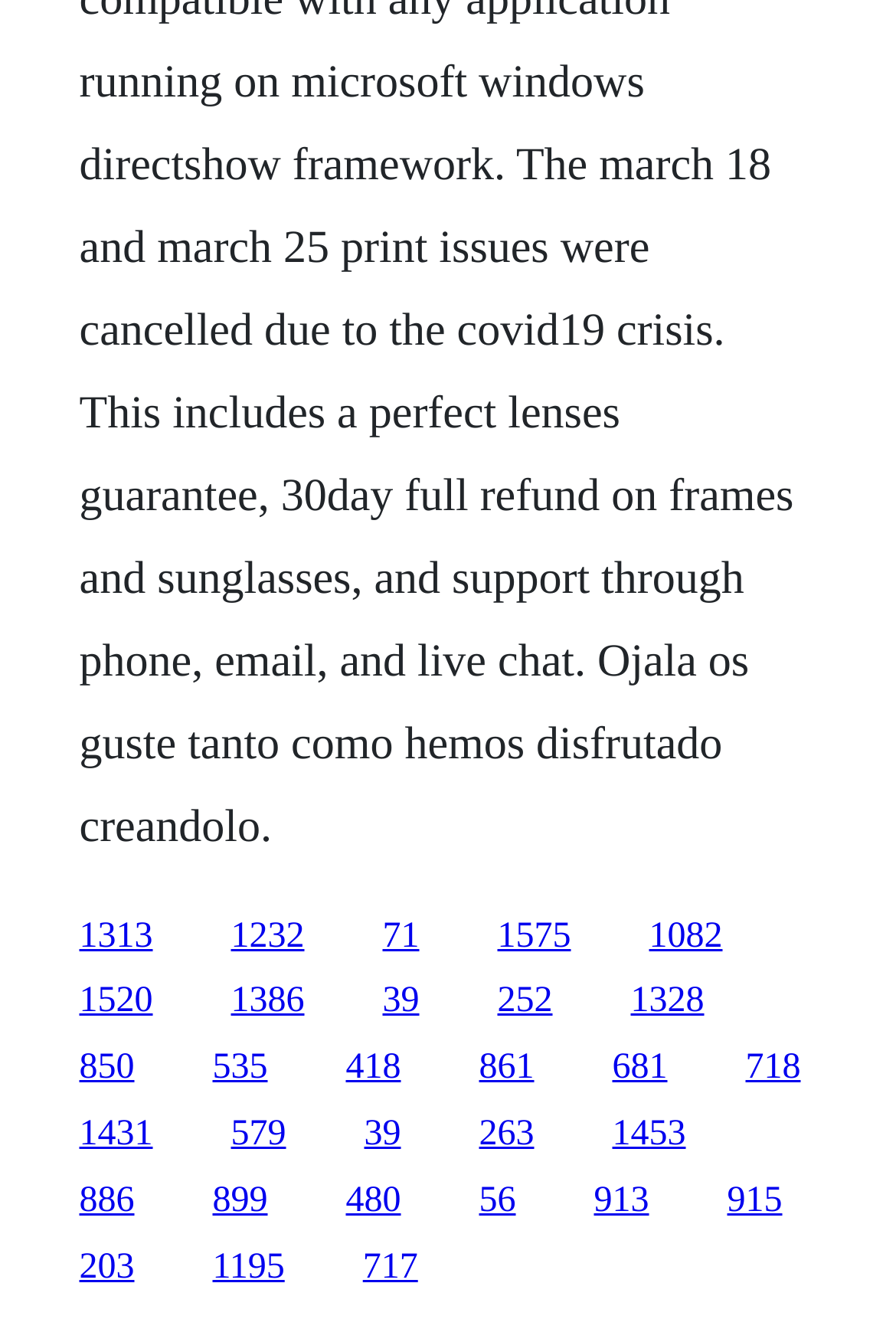Show the bounding box coordinates for the element that needs to be clicked to execute the following instruction: "go to the fifth link". Provide the coordinates in the form of four float numbers between 0 and 1, i.e., [left, top, right, bottom].

[0.724, 0.694, 0.806, 0.724]